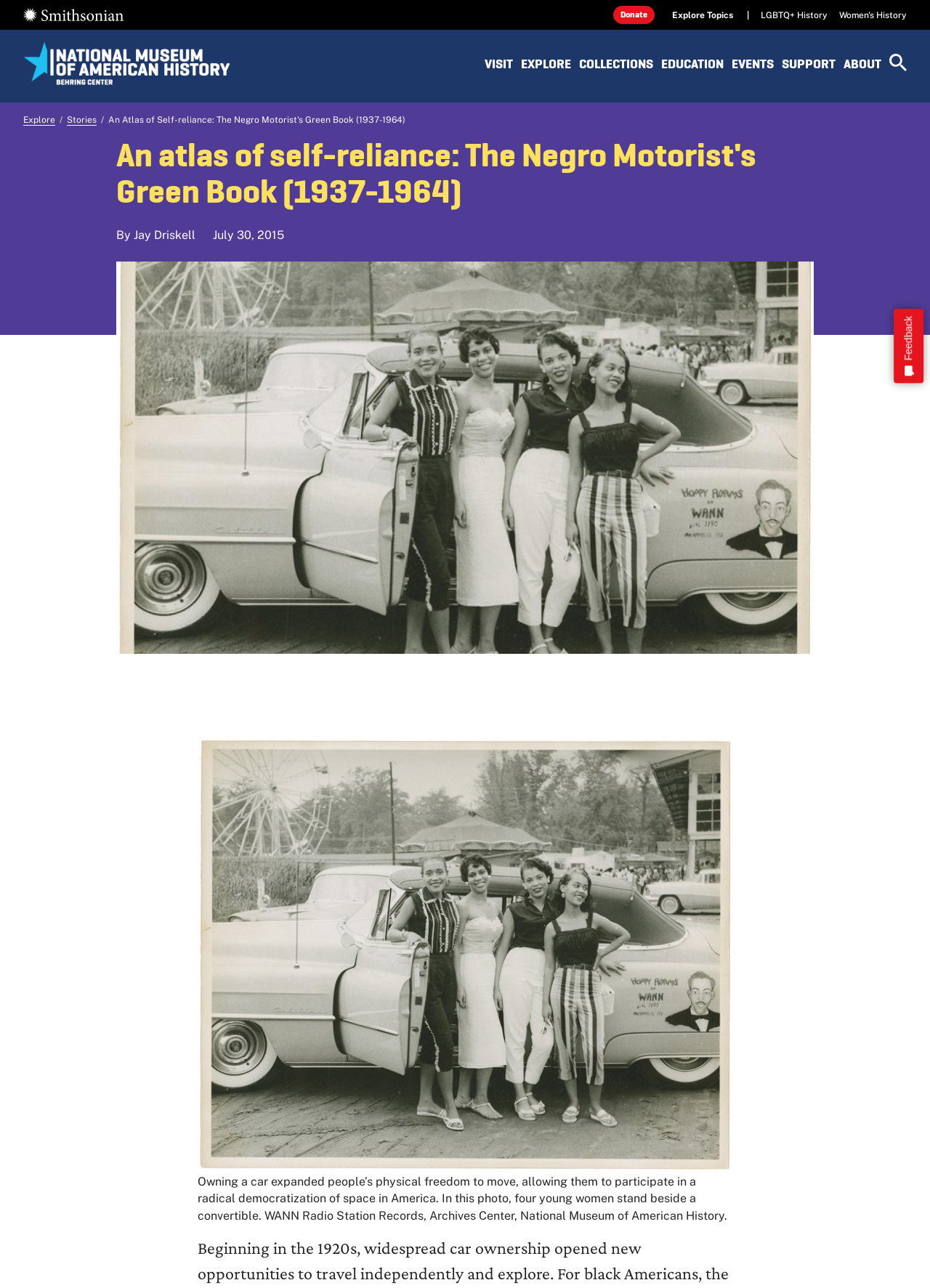What is the date of the story?
Provide an in-depth and detailed answer to the question.

I found the answer by looking at the time element with the text 'July 30, 2015' at coordinates [0.229, 0.177, 0.305, 0.188]. This text is likely to be the date of the story.